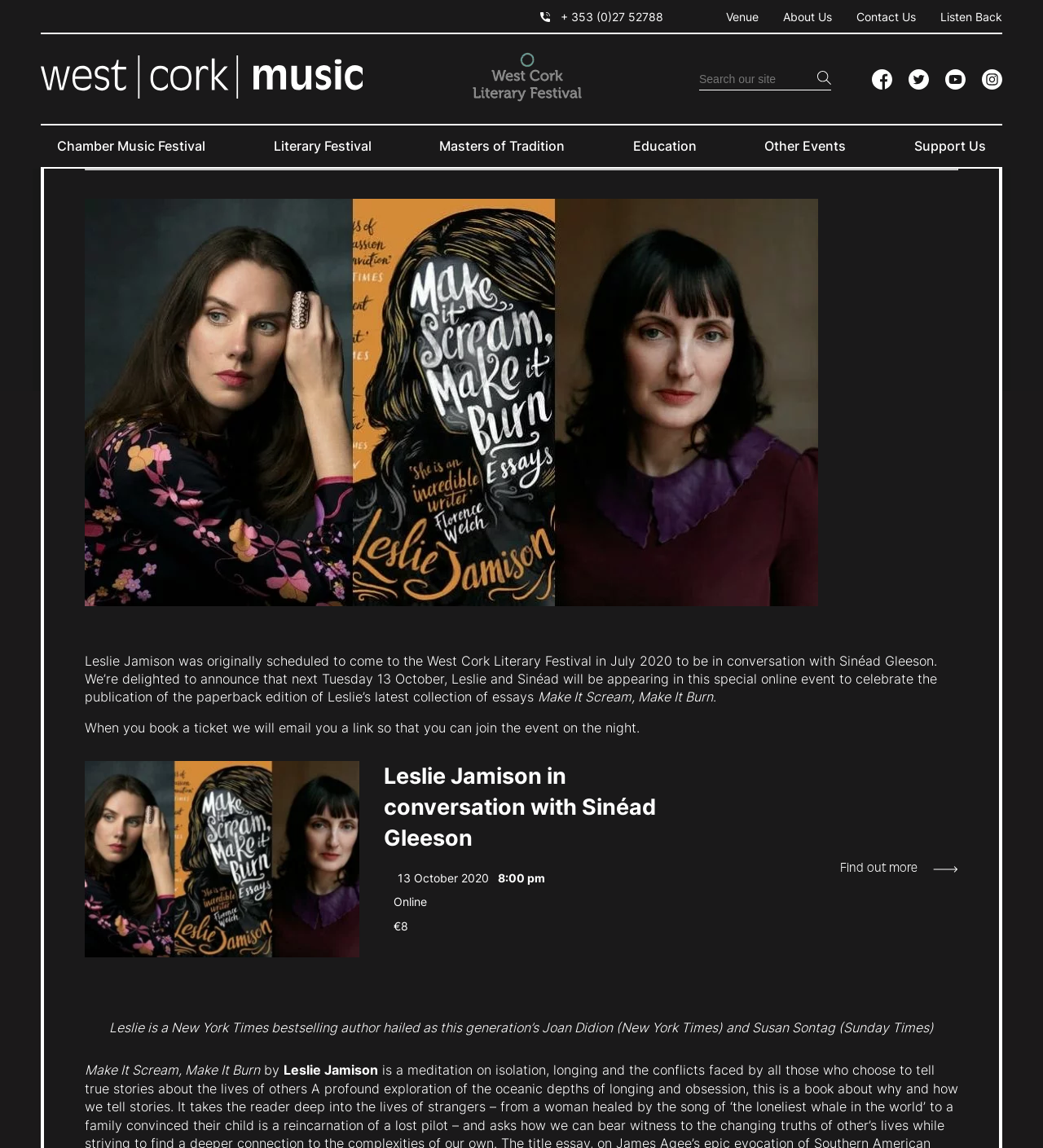Provide the bounding box coordinates for the area that should be clicked to complete the instruction: "Search for something".

[0.67, 0.059, 0.797, 0.078]